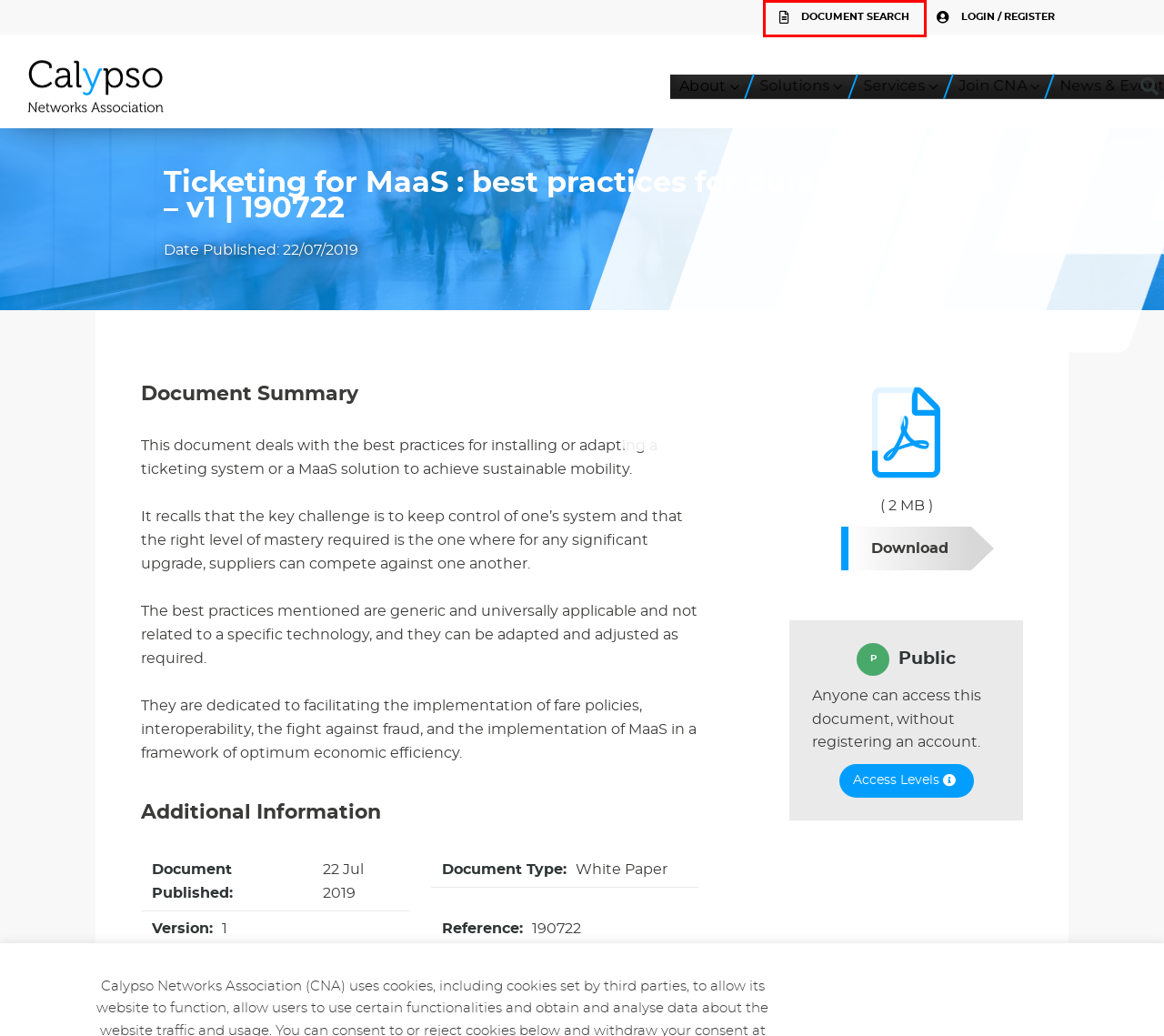You have a screenshot of a webpage with a red bounding box around a UI element. Determine which webpage description best matches the new webpage that results from clicking the element in the bounding box. Here are the candidates:
A. CNA Community Overview - Calypso Networks Association
B. Work for us - Calypso Networks Association
C. Calypso Networks Association
D. Solutions Overview - Calypso Networks Association
E. Documents - Calypso Networks Association
F. My Calypso - Calypso Networks Association
G. Contact Us - Calypso Networks Association
H. Cookie Policy - Calypso Networks Association

E